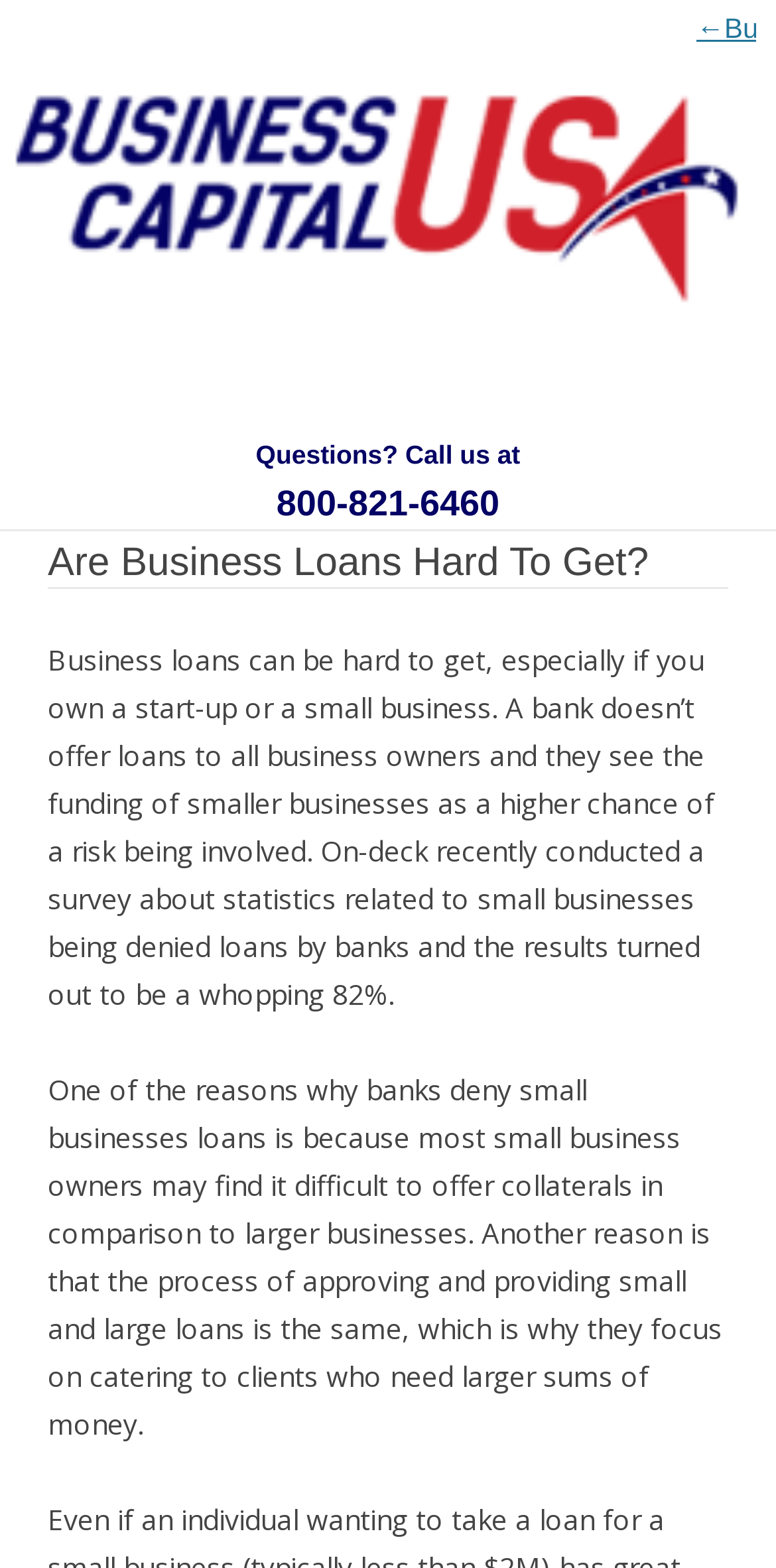Why do banks deny small businesses loans?
Answer the question with a single word or phrase, referring to the image.

Difficulty in offering collaterals